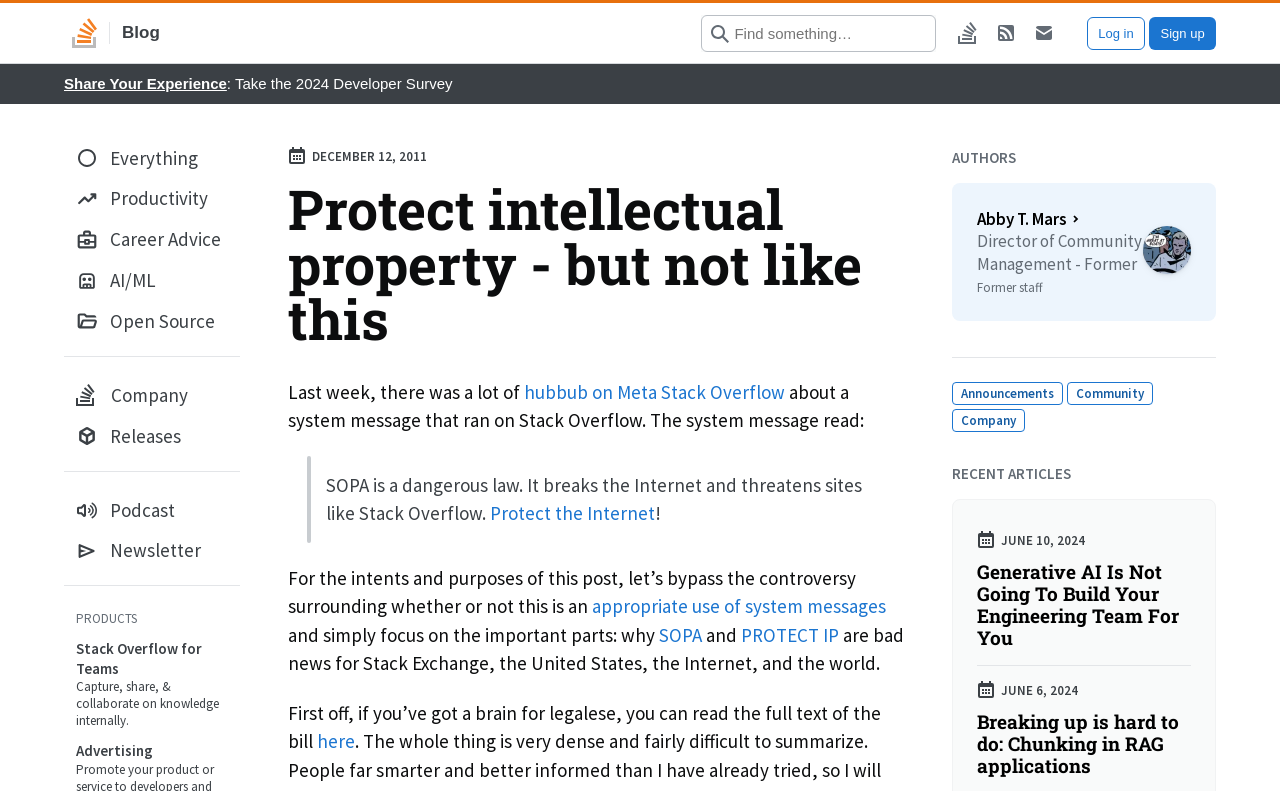Determine the bounding box coordinates of the area to click in order to meet this instruction: "Sign up".

[0.898, 0.021, 0.95, 0.063]